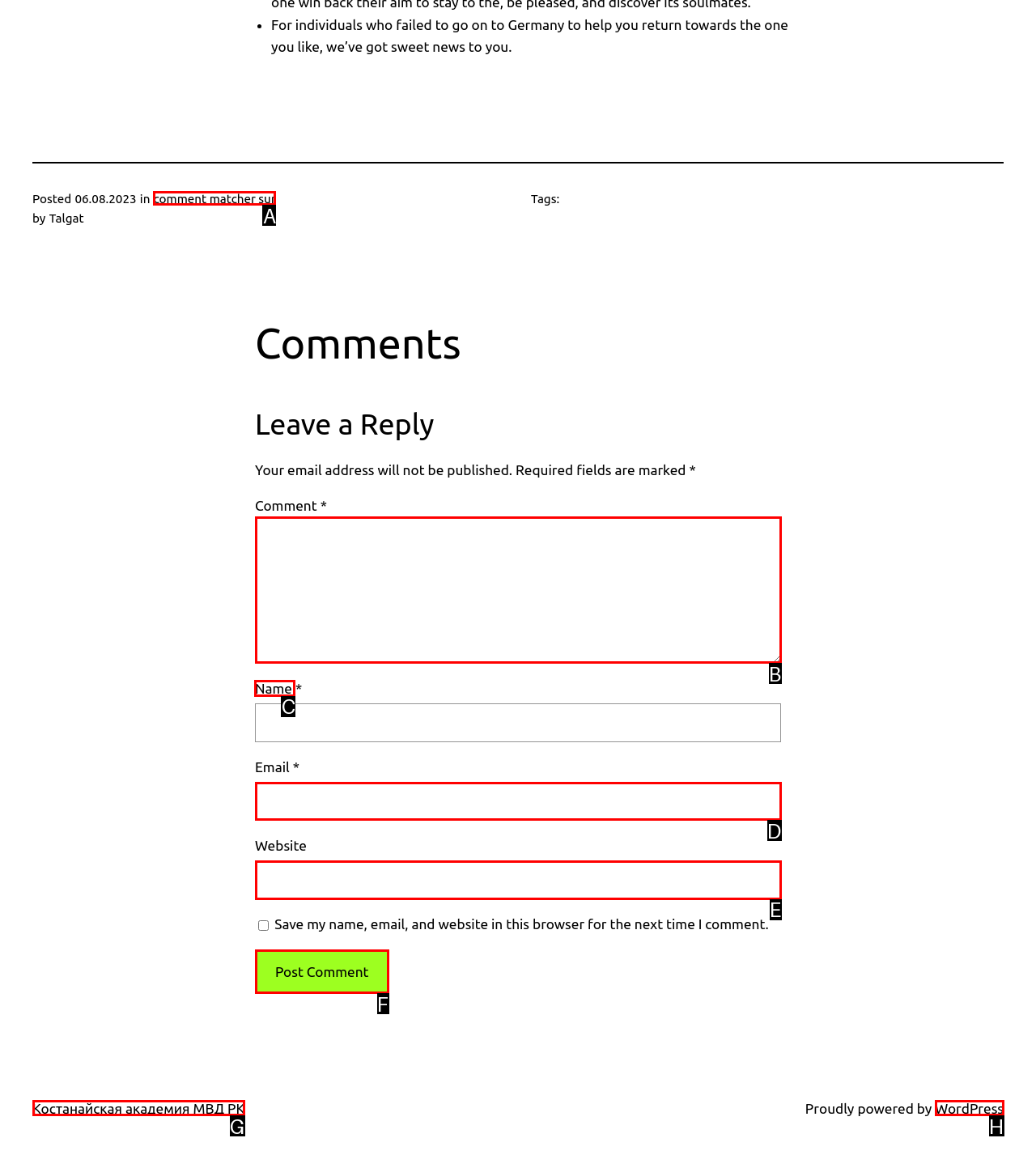Point out the letter of the HTML element you should click on to execute the task: Enter your name
Reply with the letter from the given options.

C